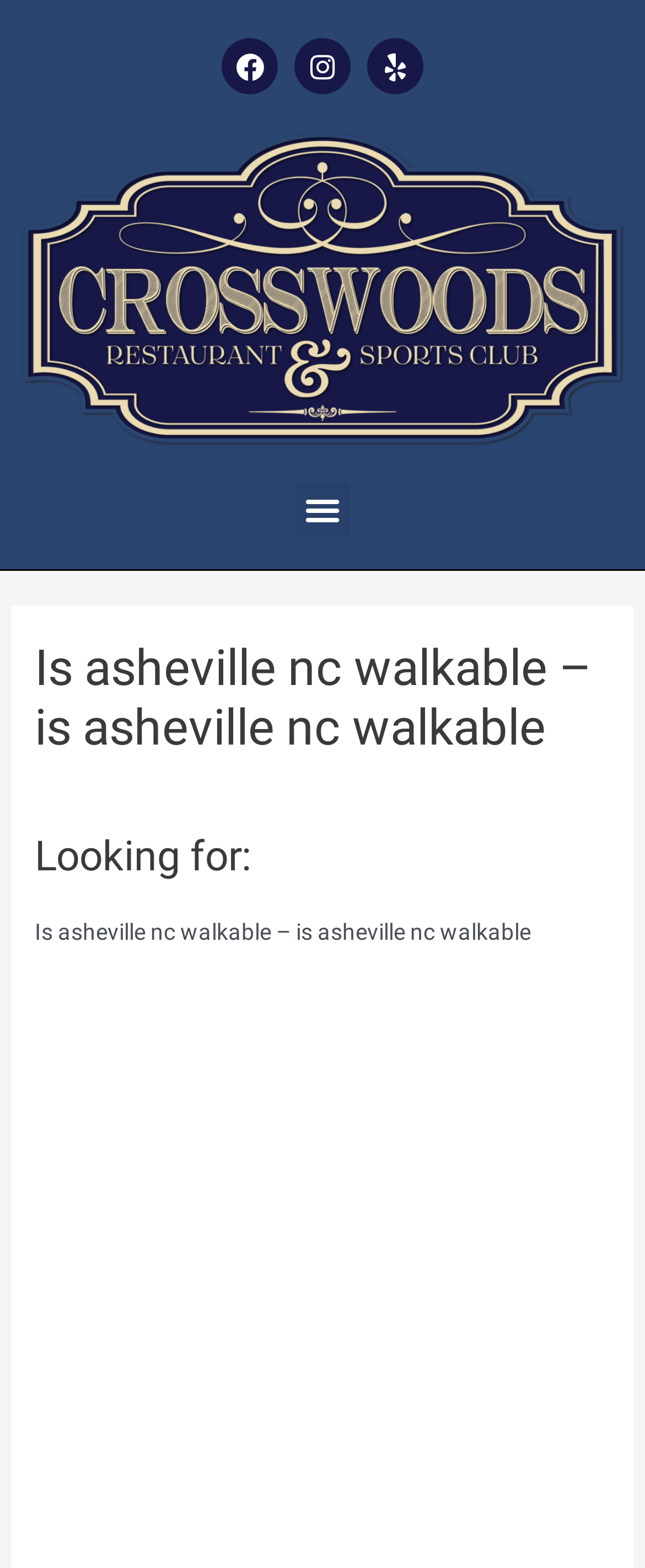Based on the provided description, "Facebook", find the bounding box of the corresponding UI element in the screenshot.

[0.344, 0.024, 0.431, 0.06]